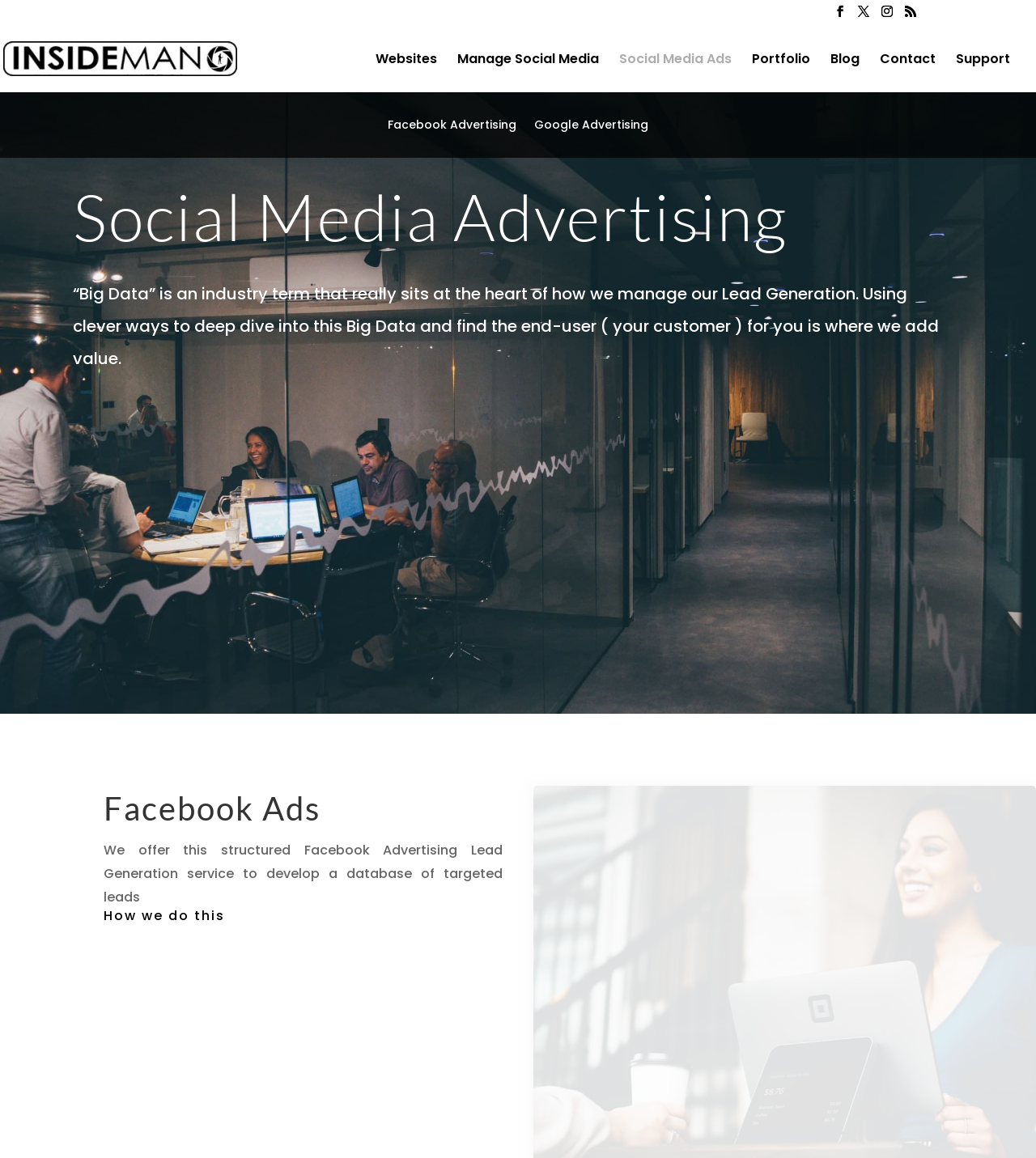Determine the bounding box coordinates for the region that must be clicked to execute the following instruction: "Learn about Lead Generation".

[0.07, 0.244, 0.906, 0.319]